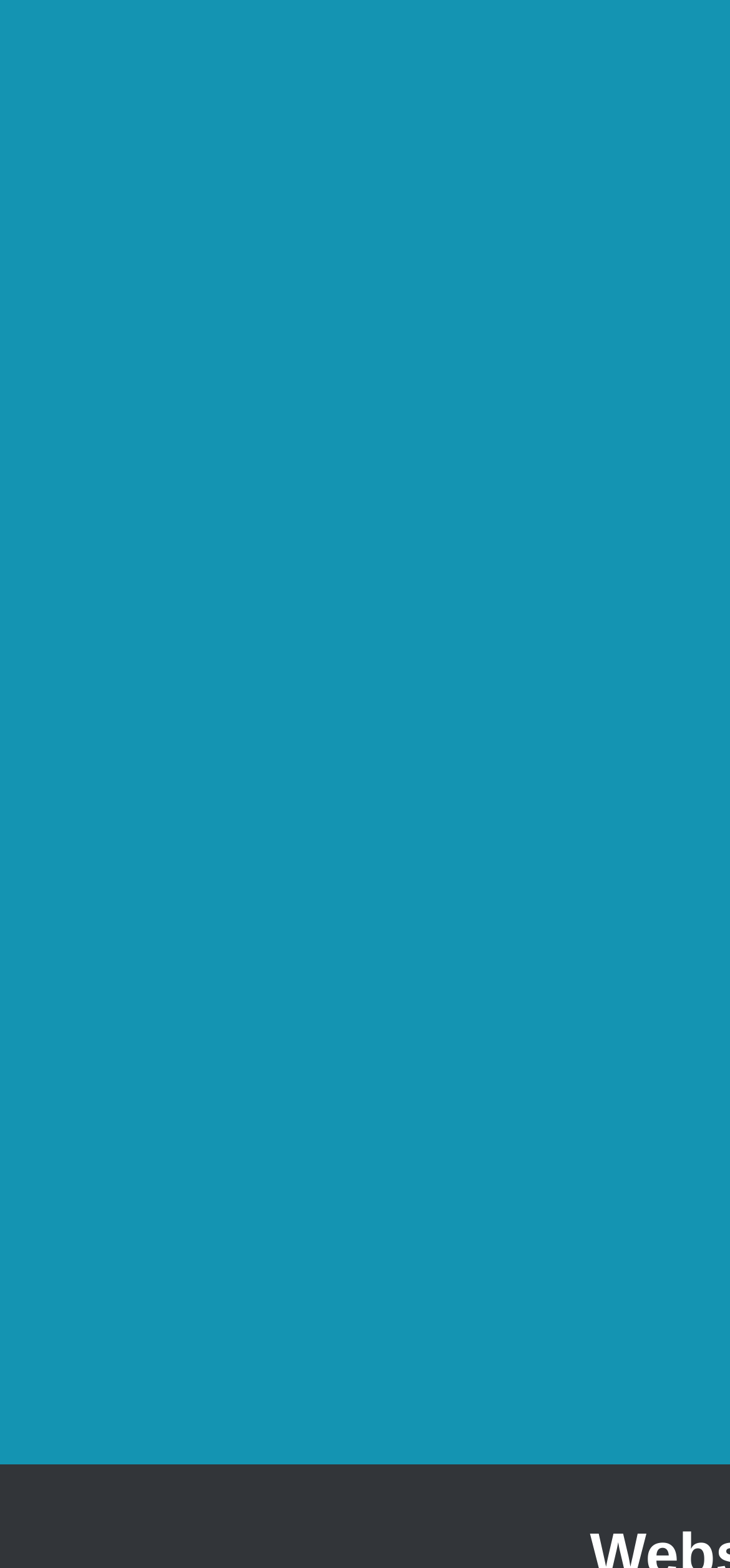What is the primary heading on this webpage?

Website Coming Soon!